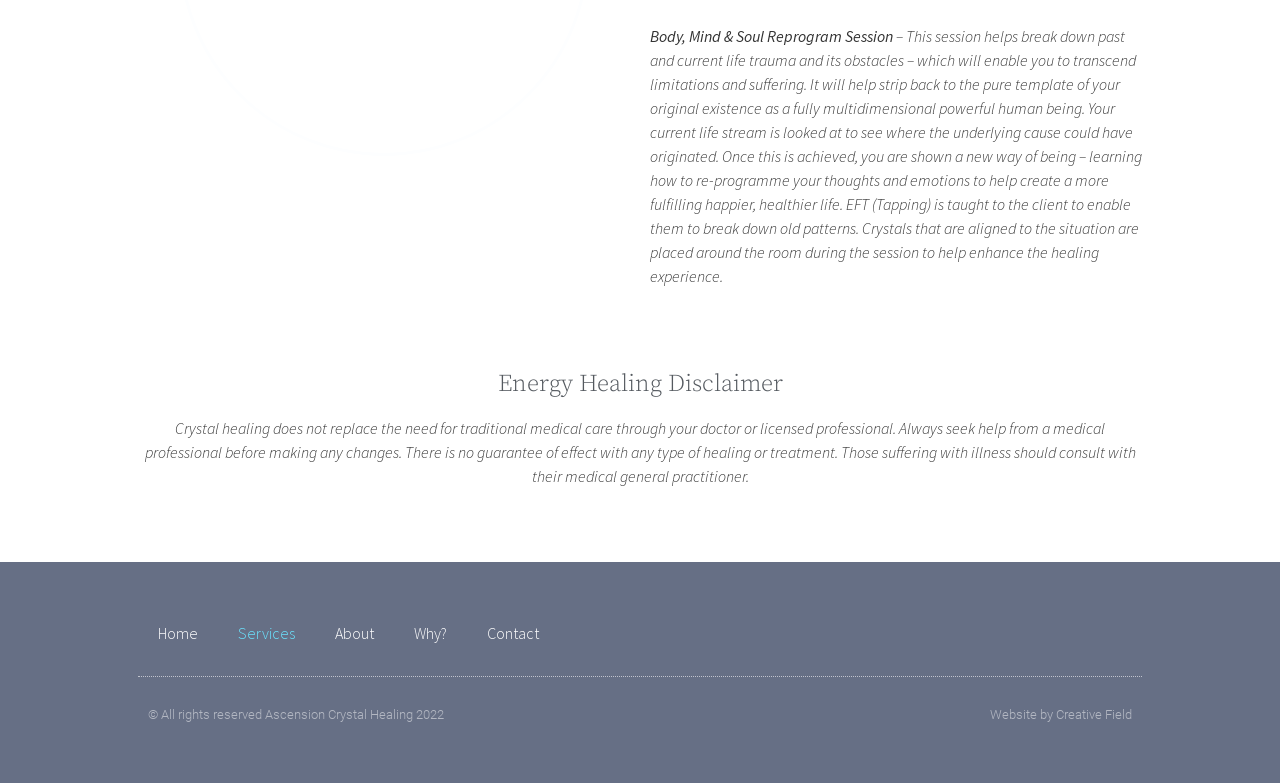Refer to the image and provide an in-depth answer to the question:
How many links are in the navigation menu?

The contentinfo element contains five link elements, labeled 'Home', 'Services', 'About', 'Why?', and 'Contact', which form the navigation menu.